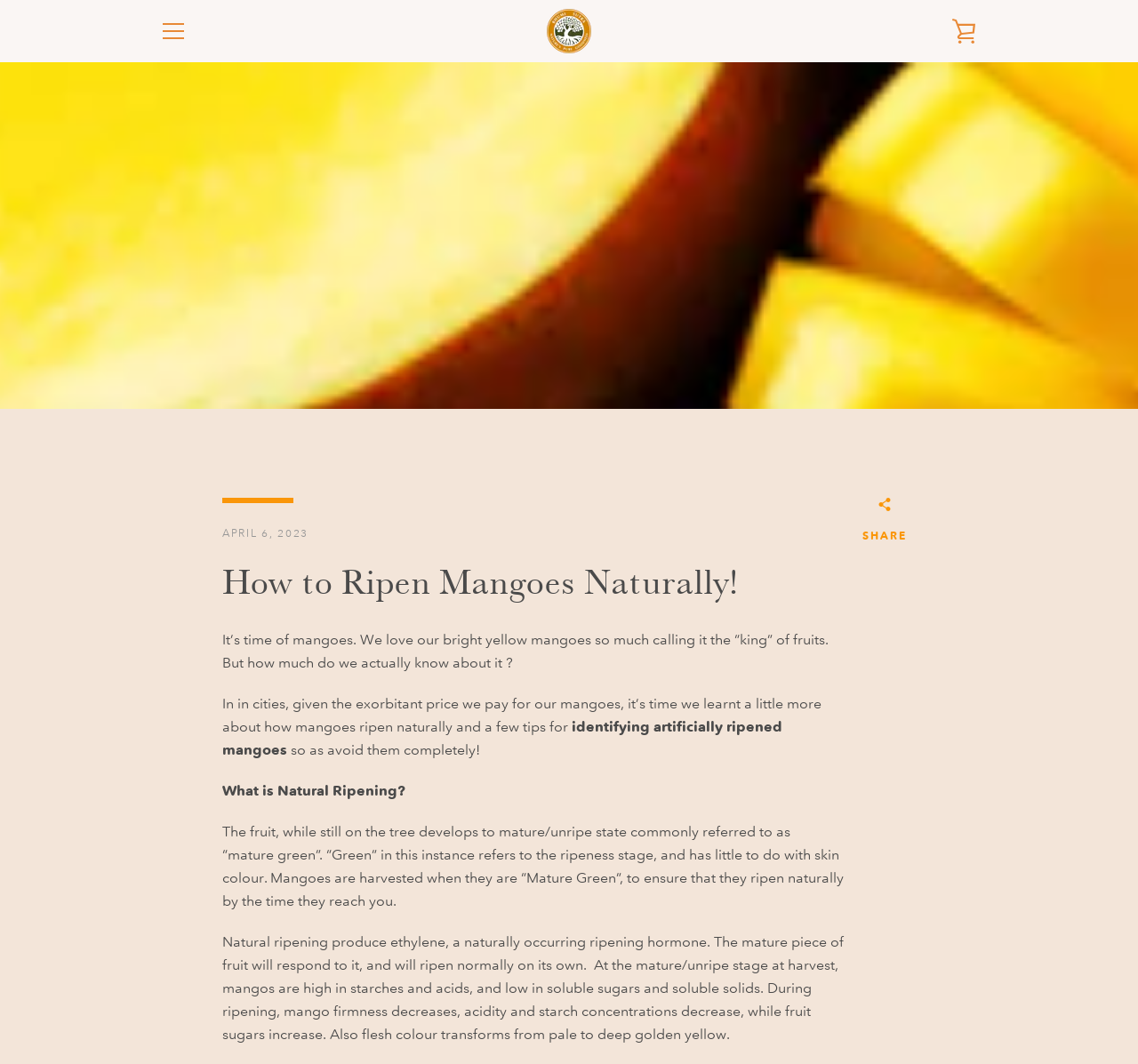What is the name of the website?
Please elaborate on the answer to the question with detailed information.

The name of the website can be found in the top-left corner of the webpage, where it is written as 'Bhumi Sutra' in a logo format.